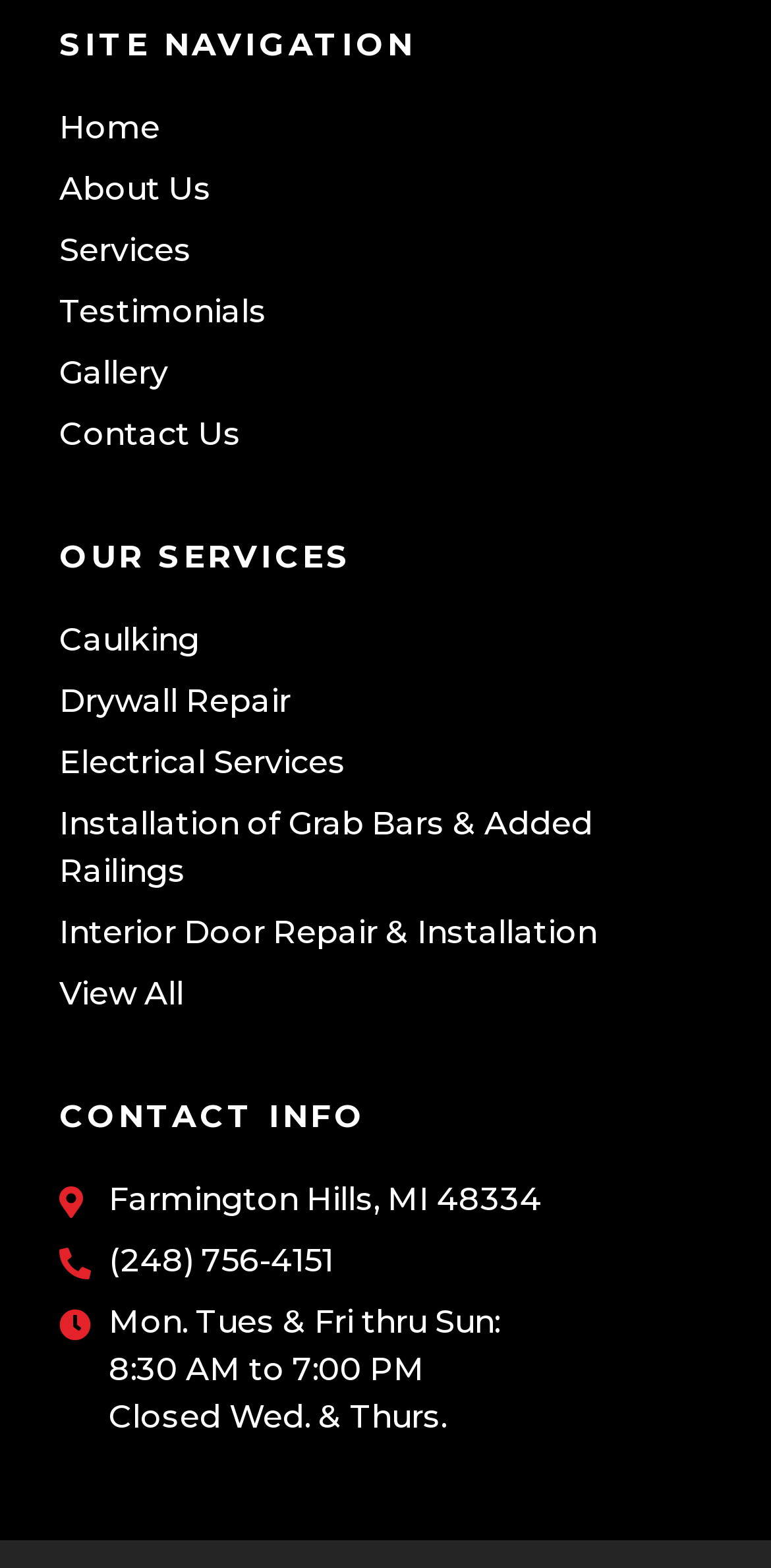Please identify the bounding box coordinates of the clickable element to fulfill the following instruction: "call the phone number". The coordinates should be four float numbers between 0 and 1, i.e., [left, top, right, bottom].

[0.077, 0.79, 0.923, 0.82]